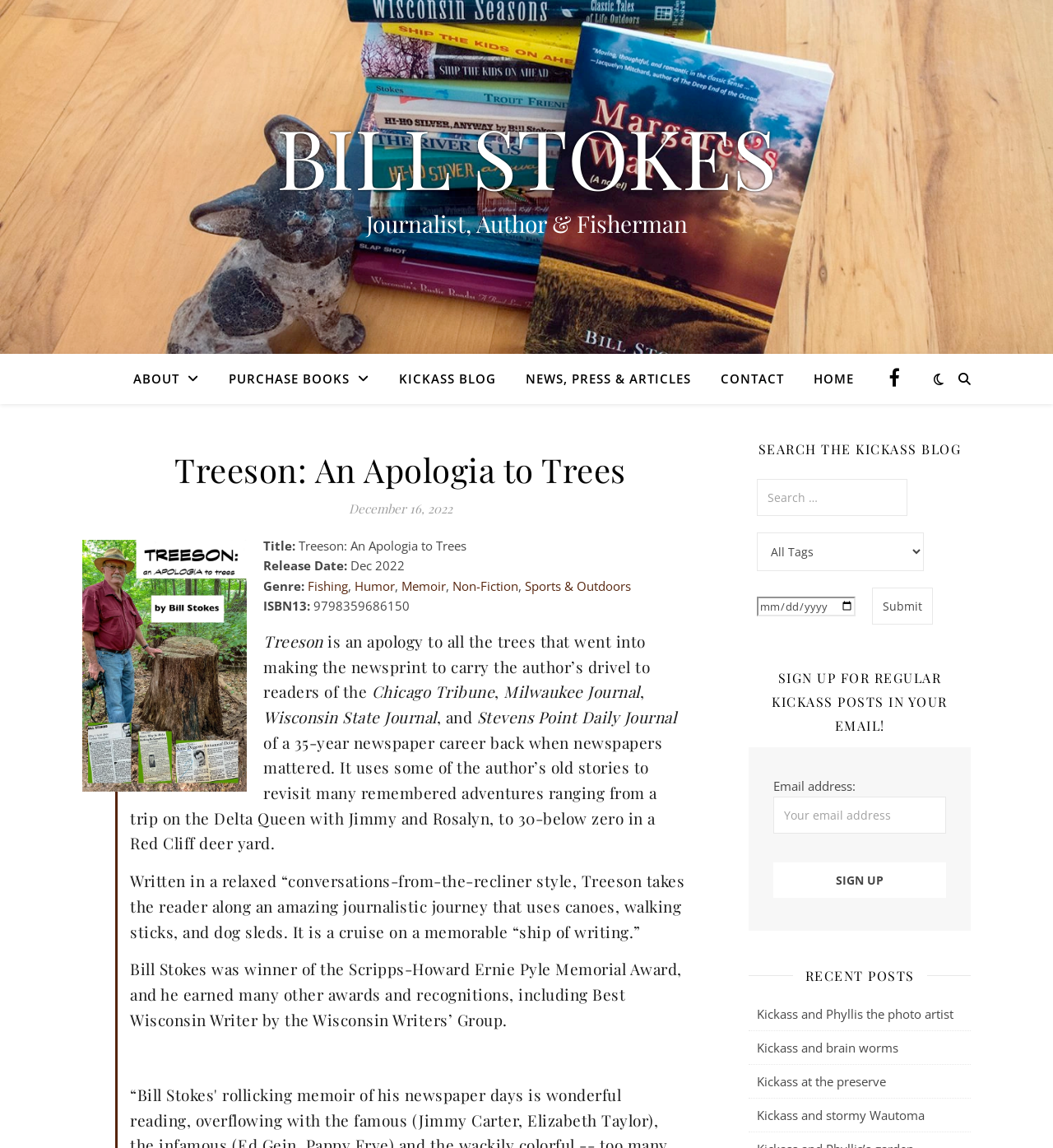Given the element description "Non-Fiction", identify the bounding box of the corresponding UI element.

[0.43, 0.503, 0.492, 0.517]